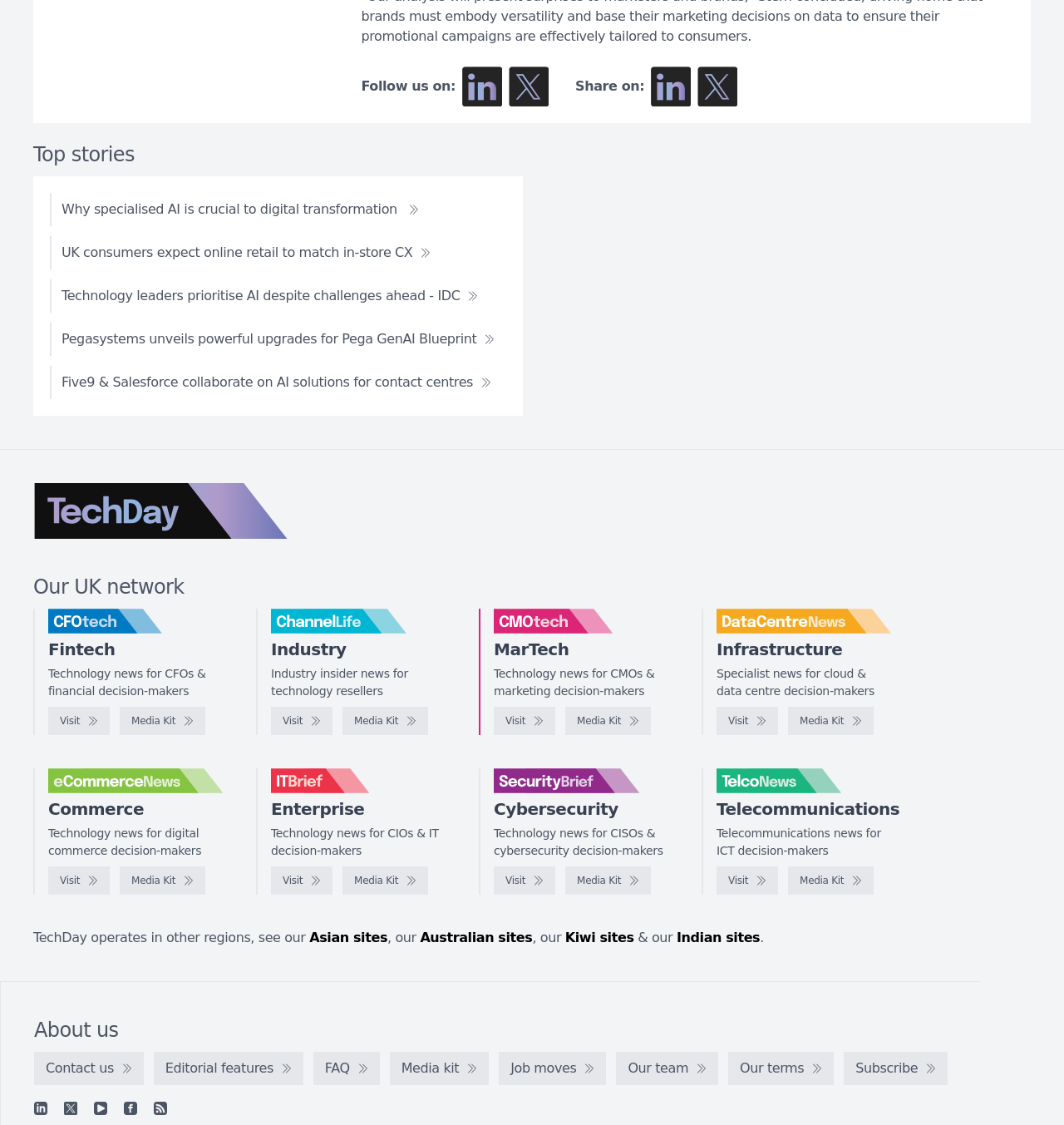Please identify the bounding box coordinates of the element that needs to be clicked to execute the following command: "Read the article 'Why specialised AI is crucial to digital transformation'". Provide the bounding box using four float numbers between 0 and 1, formatted as [left, top, right, bottom].

[0.047, 0.171, 0.405, 0.201]